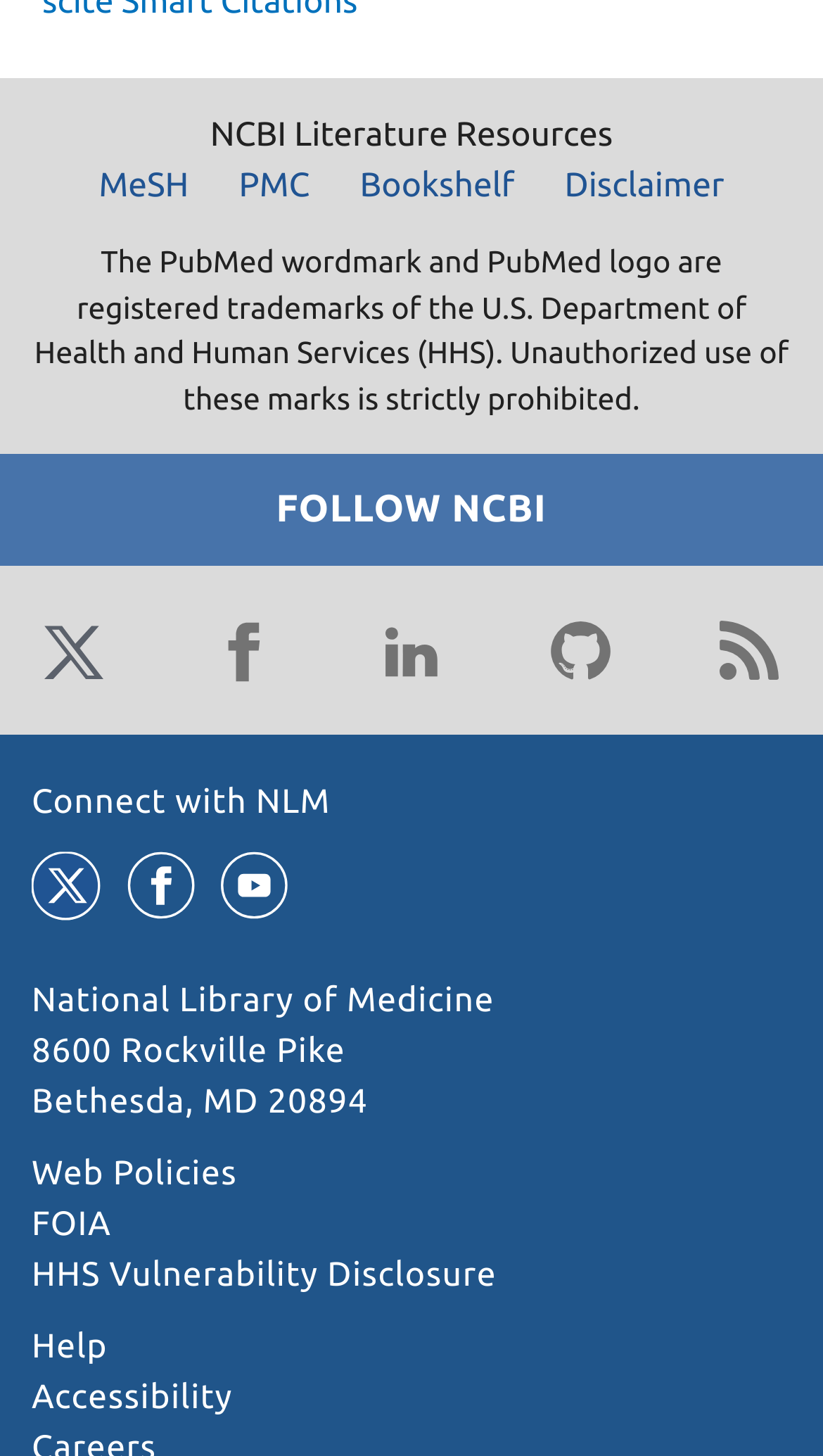Find the bounding box coordinates for the area you need to click to carry out the instruction: "Visit MeSH". The coordinates should be four float numbers between 0 and 1, indicated as [left, top, right, bottom].

[0.094, 0.109, 0.255, 0.144]